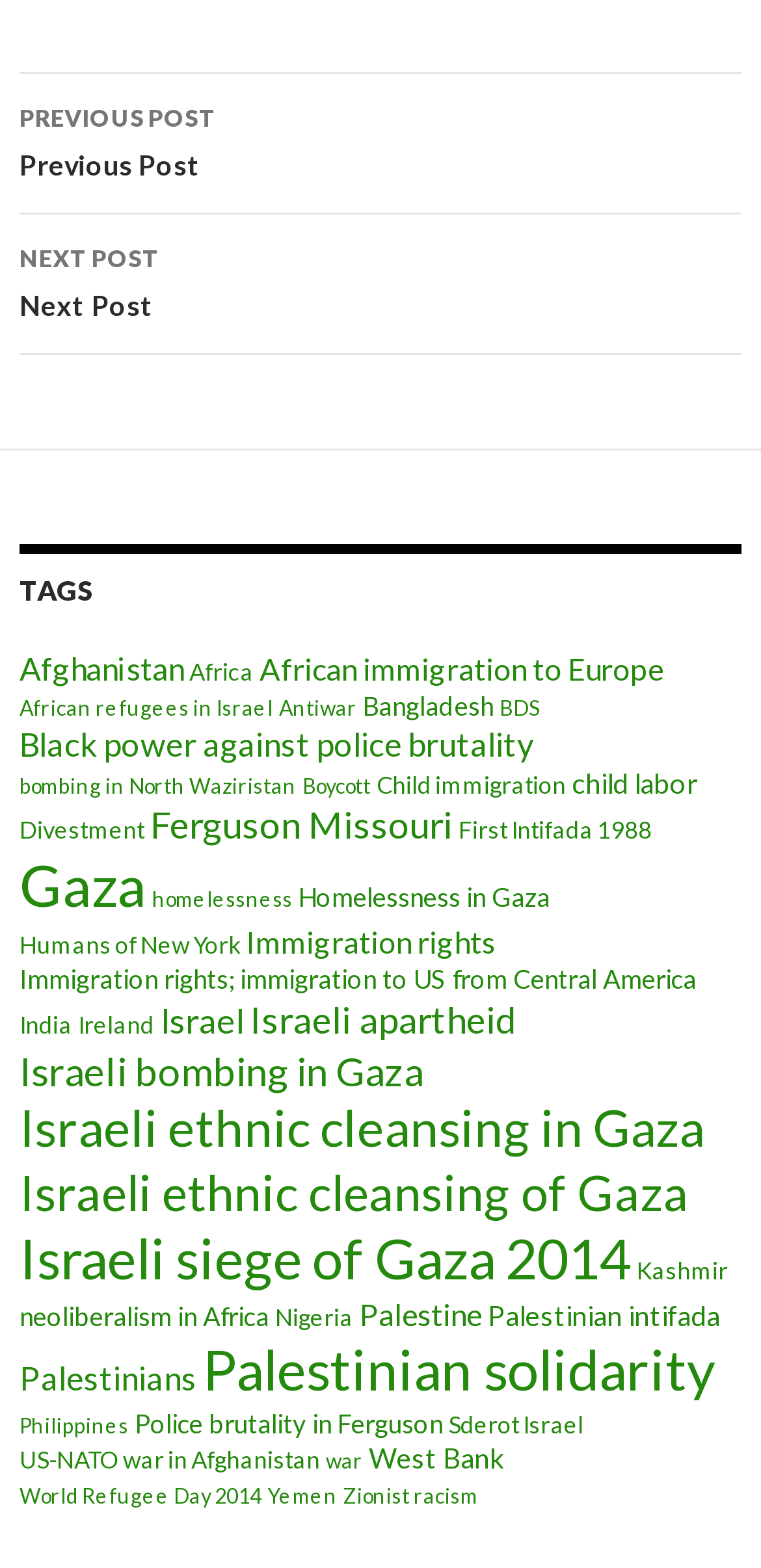Select the bounding box coordinates of the element I need to click to carry out the following instruction: "Learn about 'Ferguson Missouri'".

[0.197, 0.511, 0.595, 0.54]